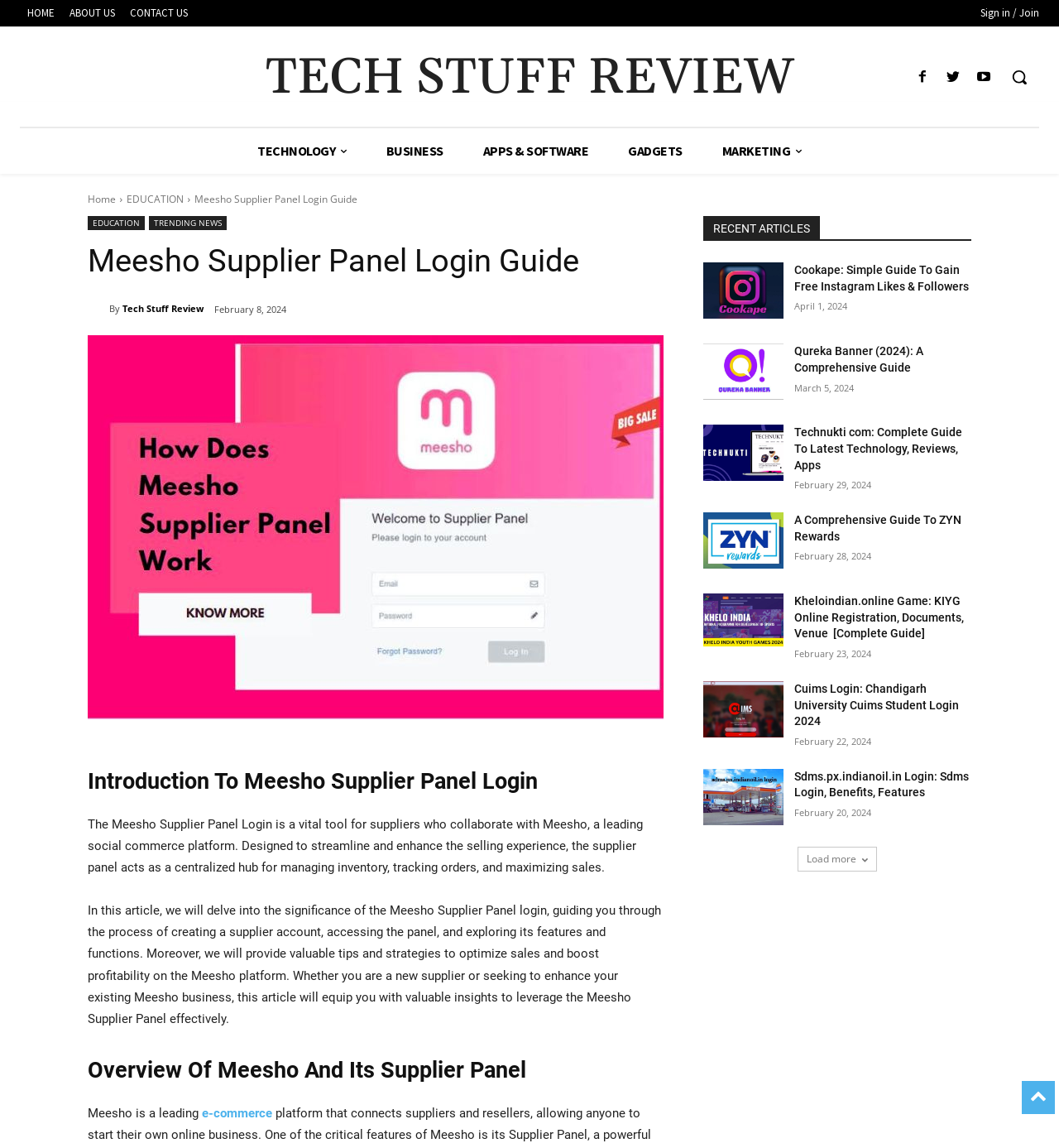Find the bounding box coordinates of the clickable area that will achieve the following instruction: "Search for something".

[0.944, 0.05, 0.981, 0.085]